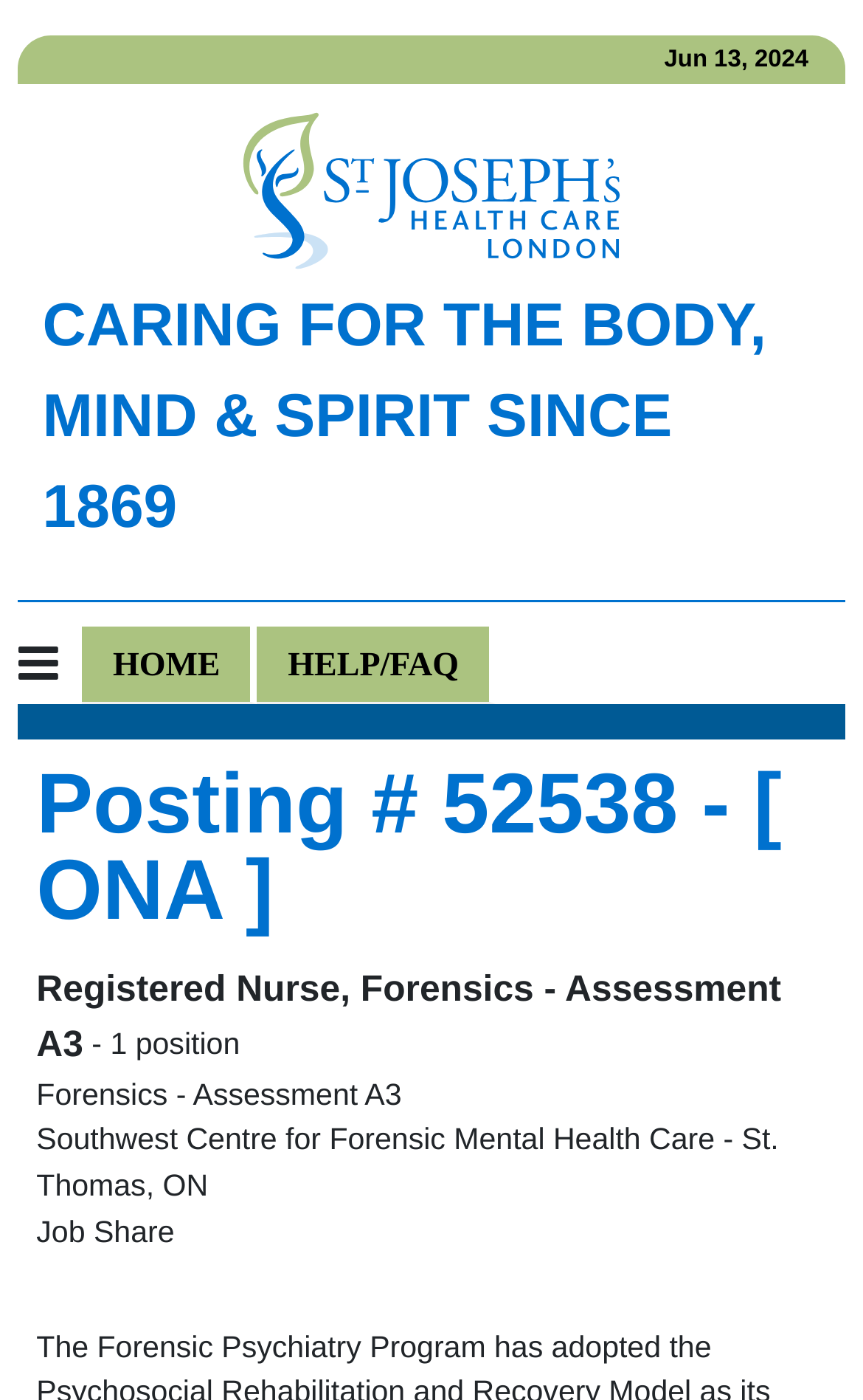What is the name of the organization?
Using the image provided, answer with just one word or phrase.

St. Joseph's Health Care London